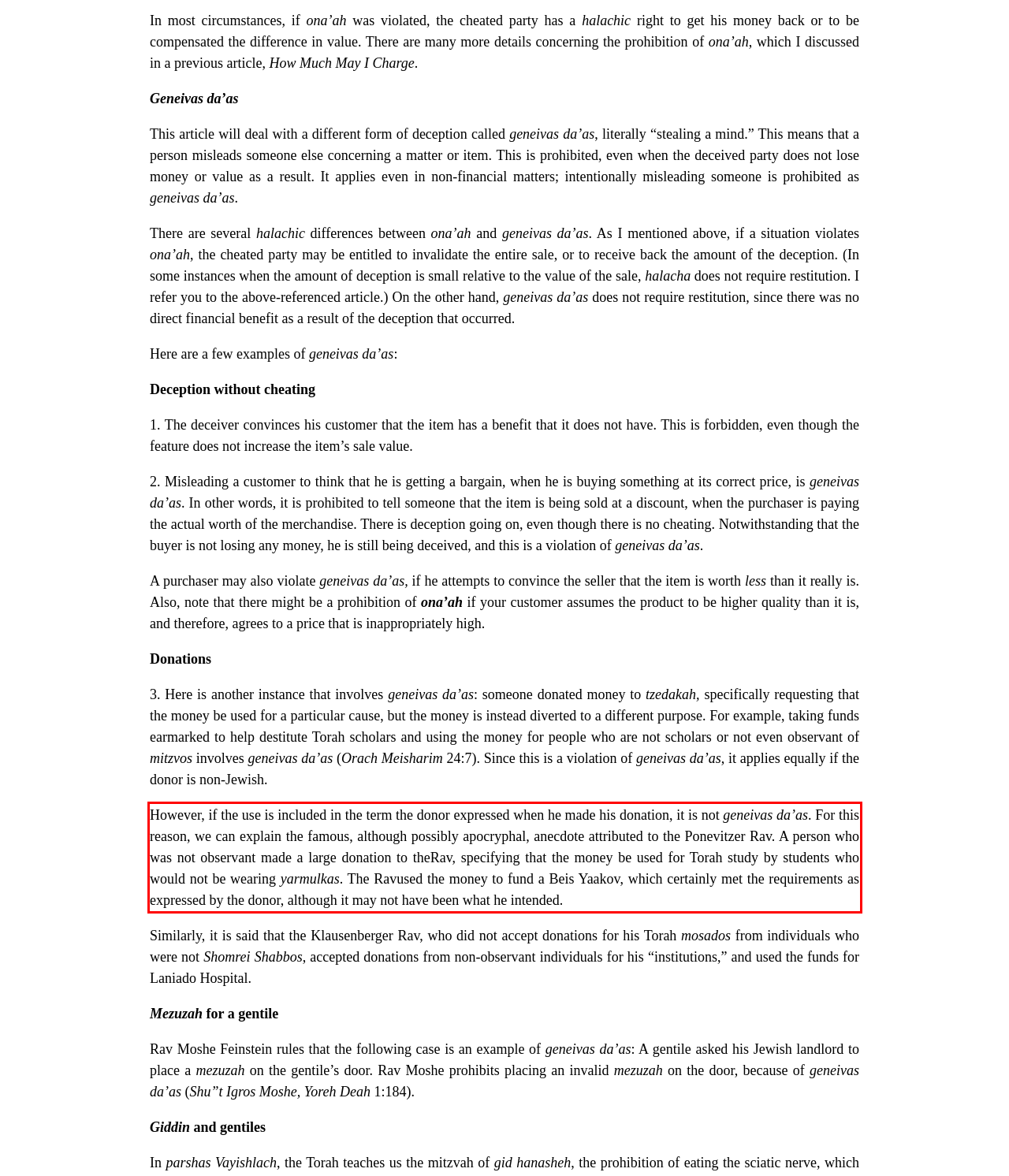Perform OCR on the text inside the red-bordered box in the provided screenshot and output the content.

However, if the use is included in the term the donor expressed when he made his donation, it is not geneivas da’as. For this reason, we can explain the famous, although possibly apocryphal, anecdote attributed to the Ponevitzer Rav. A person who was not observant made a large donation to theRav, specifying that the money be used for Torah study by students who would not be wearing yarmulkas. The Ravused the money to fund a Beis Yaakov, which certainly met the requirements as expressed by the donor, although it may not have been what he intended.